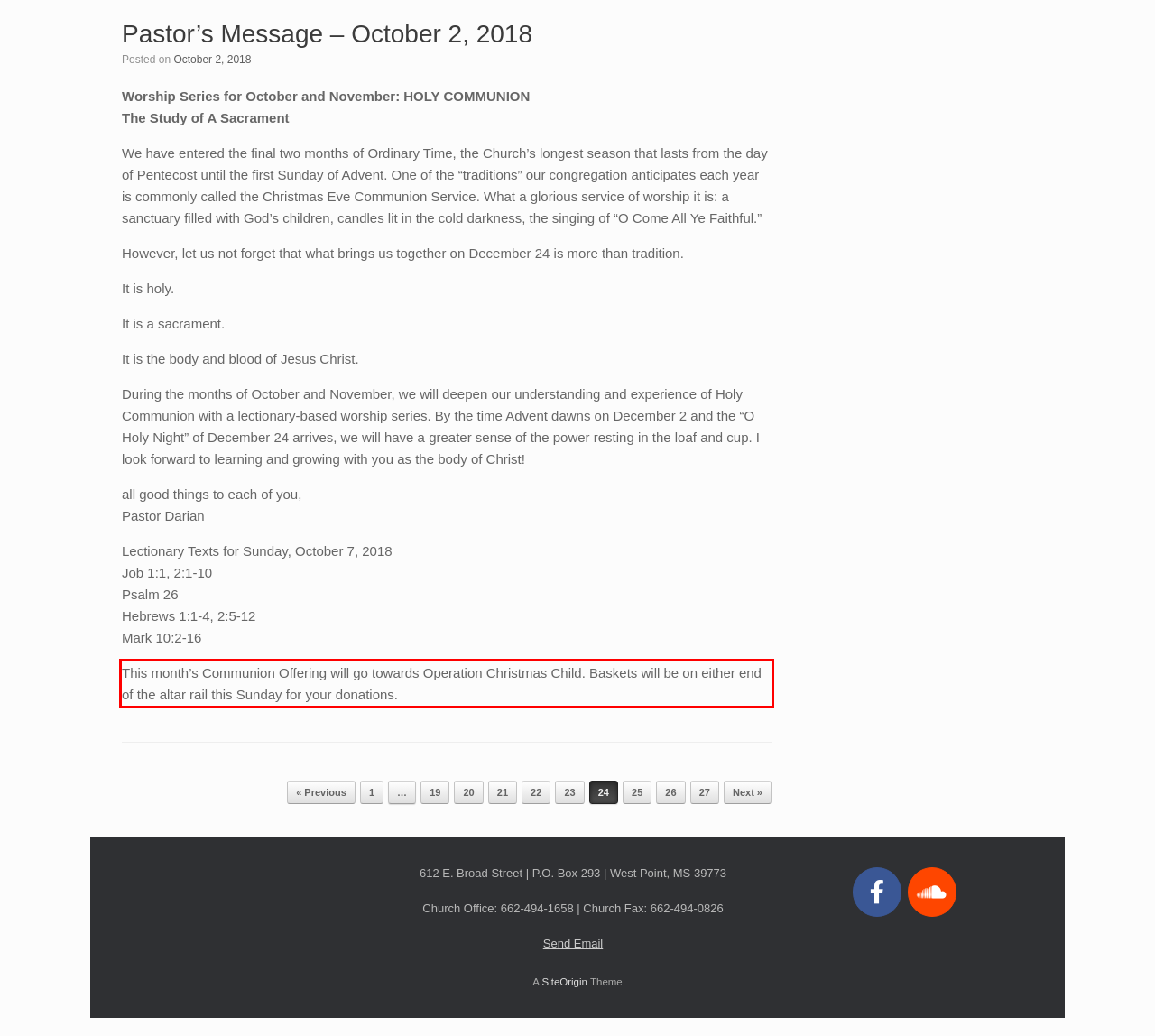You are provided with a screenshot of a webpage featuring a red rectangle bounding box. Extract the text content within this red bounding box using OCR.

This month’s Communion Offering will go towards Operation Christmas Child. Baskets will be on either end of the altar rail this Sunday for your donations.